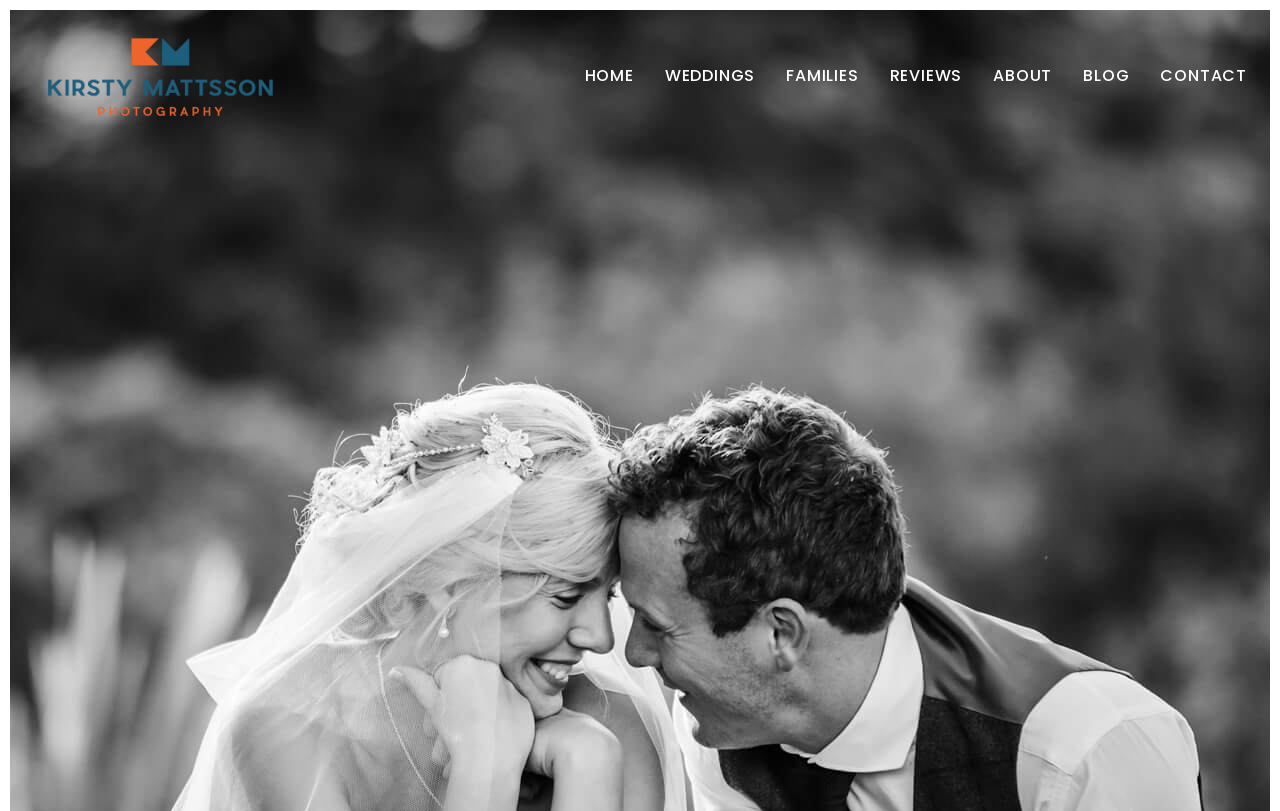Please identify the bounding box coordinates of the element I should click to complete this instruction: 'visit Kirsty Mattsson Photography'. The coordinates should be given as four float numbers between 0 and 1, like this: [left, top, right, bottom].

[0.02, 0.046, 0.23, 0.143]